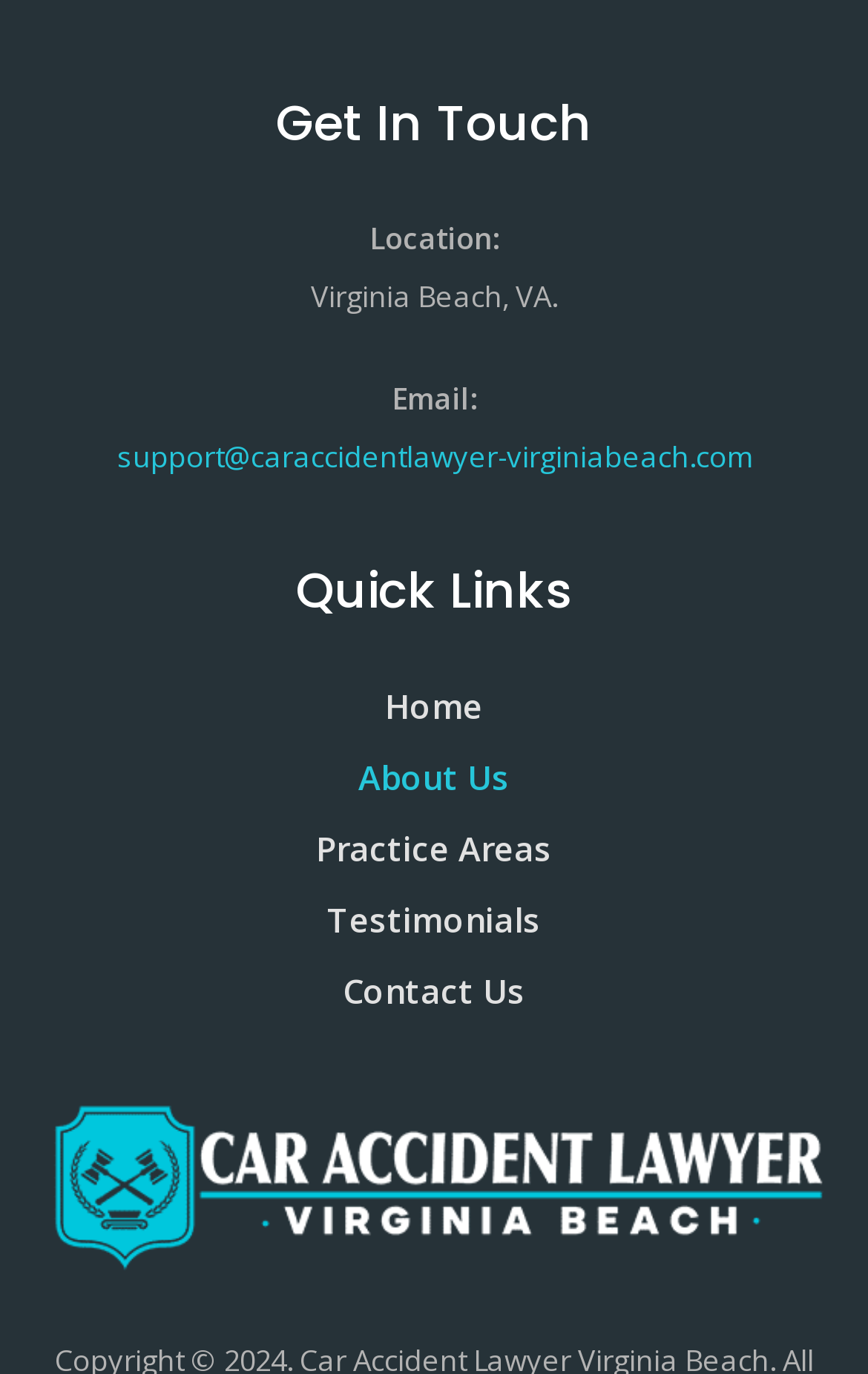Given the description of a UI element: "support@caraccidentlawyer-virginiabeach.com", identify the bounding box coordinates of the matching element in the webpage screenshot.

[0.135, 0.317, 0.865, 0.347]